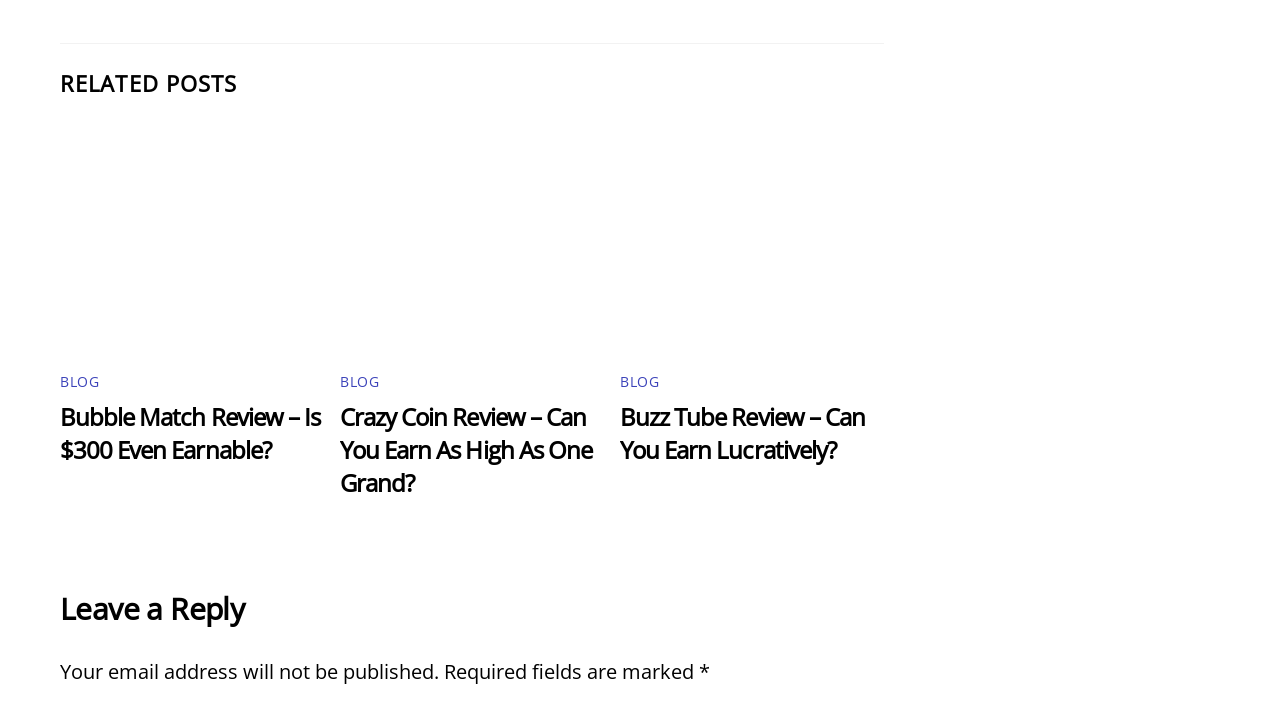Show me the bounding box coordinates of the clickable region to achieve the task as per the instruction: "click the 'Buzz Tube Review – Can You Earn Lucratively?' link".

[0.484, 0.552, 0.676, 0.643]